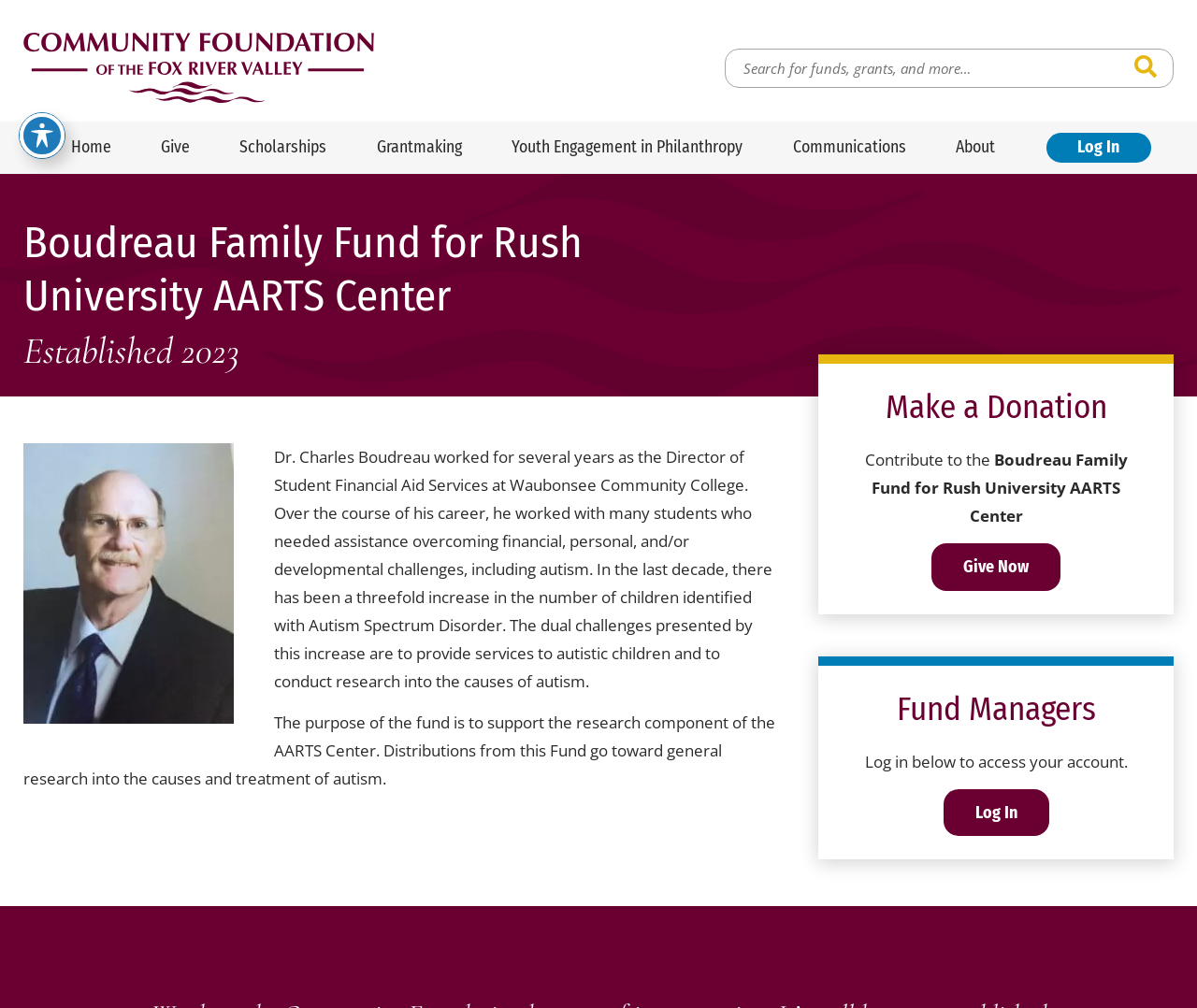Find and provide the bounding box coordinates for the UI element described with: "Give Now".

[0.778, 0.539, 0.886, 0.586]